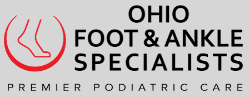Break down the image and provide a full description, noting any significant aspects.

The image features the logo of "Ohio Foot & Ankle Specialists," a medical practice dedicated to providing premier podiatric care. The logo includes stylized representations of feet, emphasizing their focus on foot and ankle health. Below the name, the tagline "PREMIER PODIATRIC CARE" highlights their commitment to high-quality medical services in foot and ankle treatment. This innovative practice likely emphasizes patient-centered care and expertise in various conditions, such as bunions, while offering tailored treatment options. Their professional designation positions them as a trusted resource for individuals seeking specialized care in Ohio.